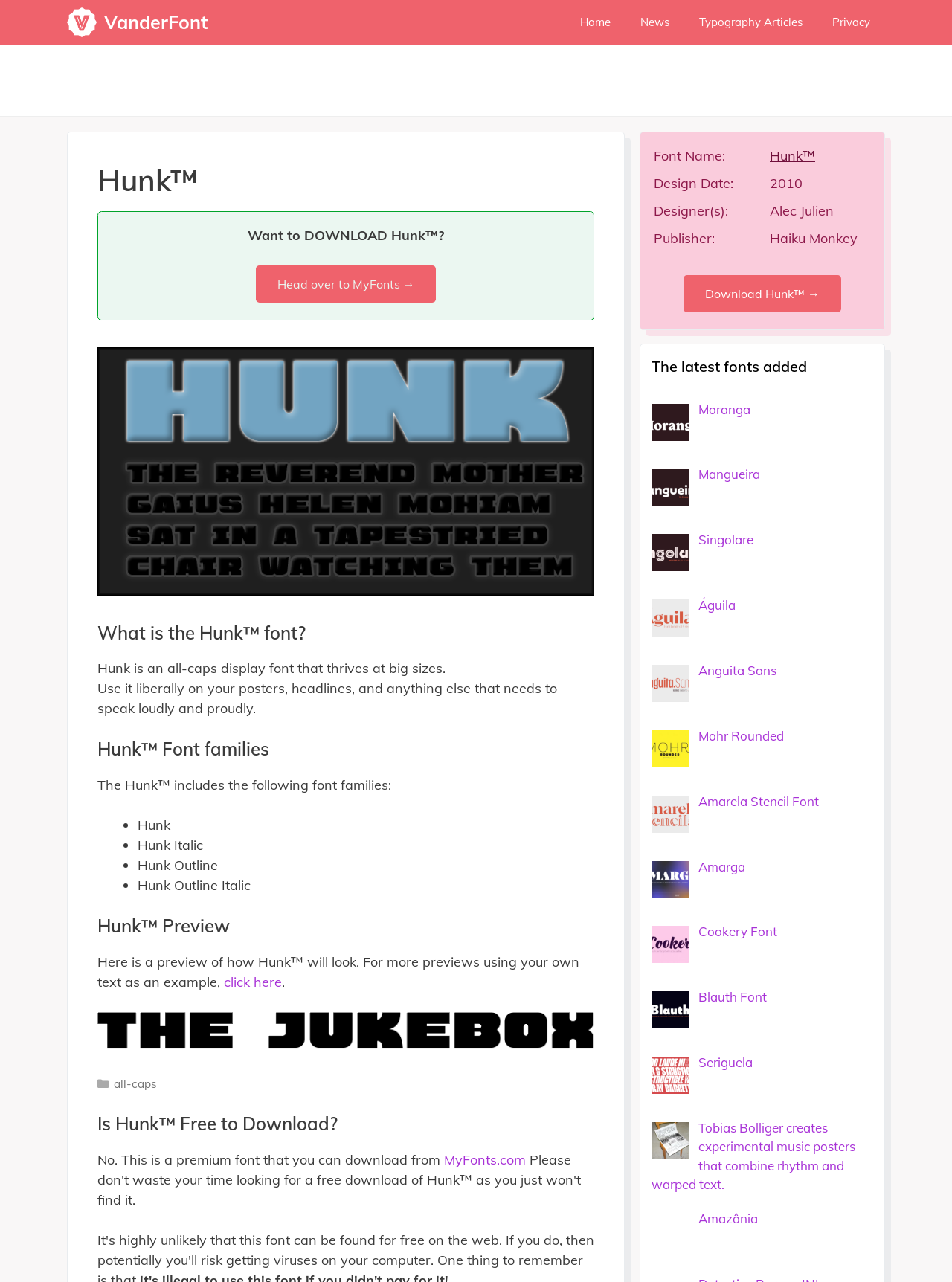Refer to the image and provide a thorough answer to this question:
What is the design date of the Hunk font?

The design date of the Hunk font is mentioned in the static text 'Design Date: 2010'.